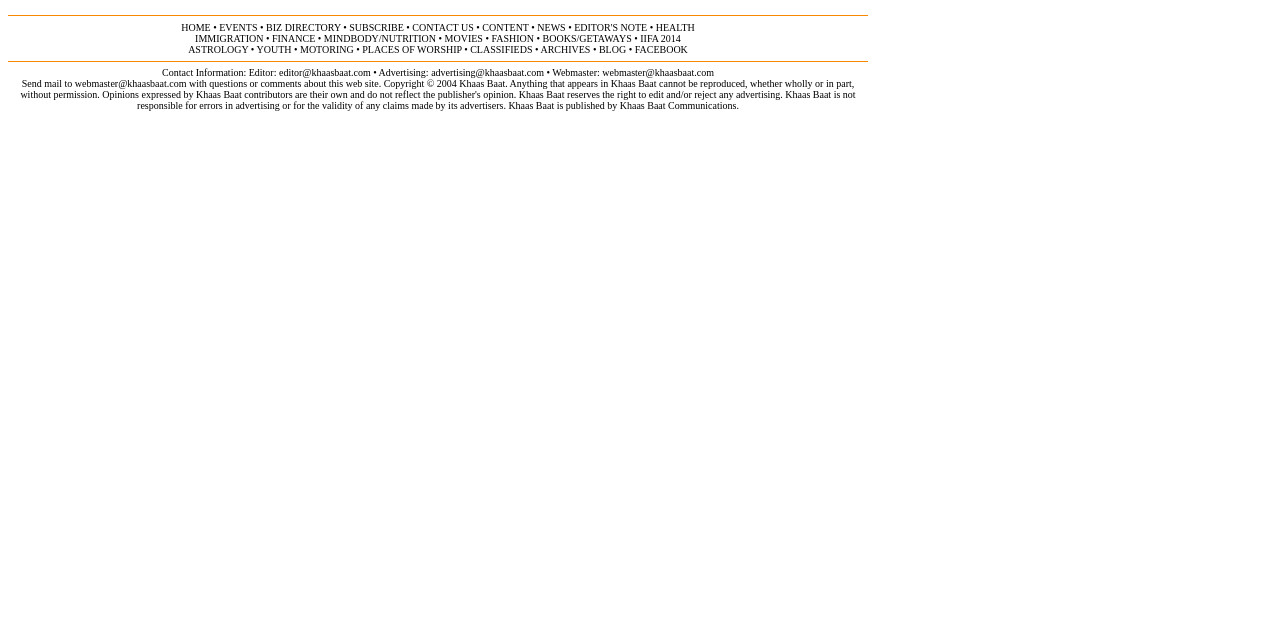Find the UI element described as: "immigration" and predict its bounding box coordinates. Ensure the coordinates are four float numbers between 0 and 1, [left, top, right, bottom].

[0.152, 0.052, 0.206, 0.069]